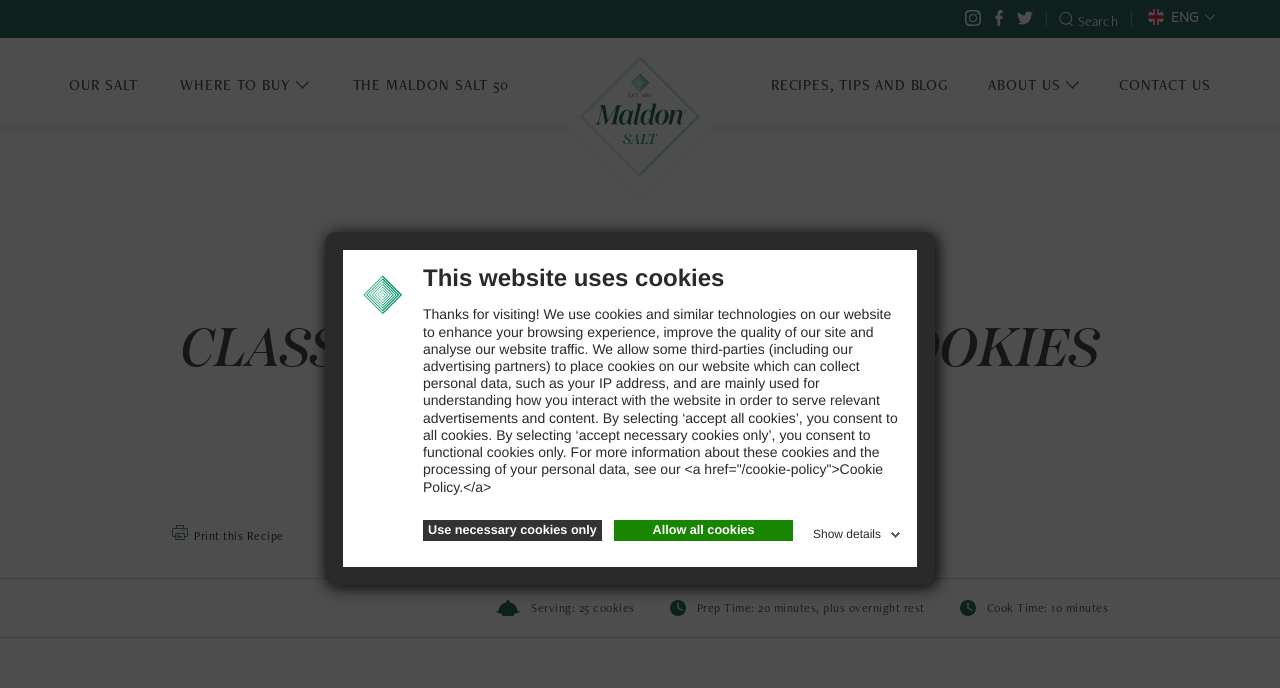Specify the bounding box coordinates of the area to click in order to follow the given instruction: "Click on the 'Nutri Purpose' image."

None